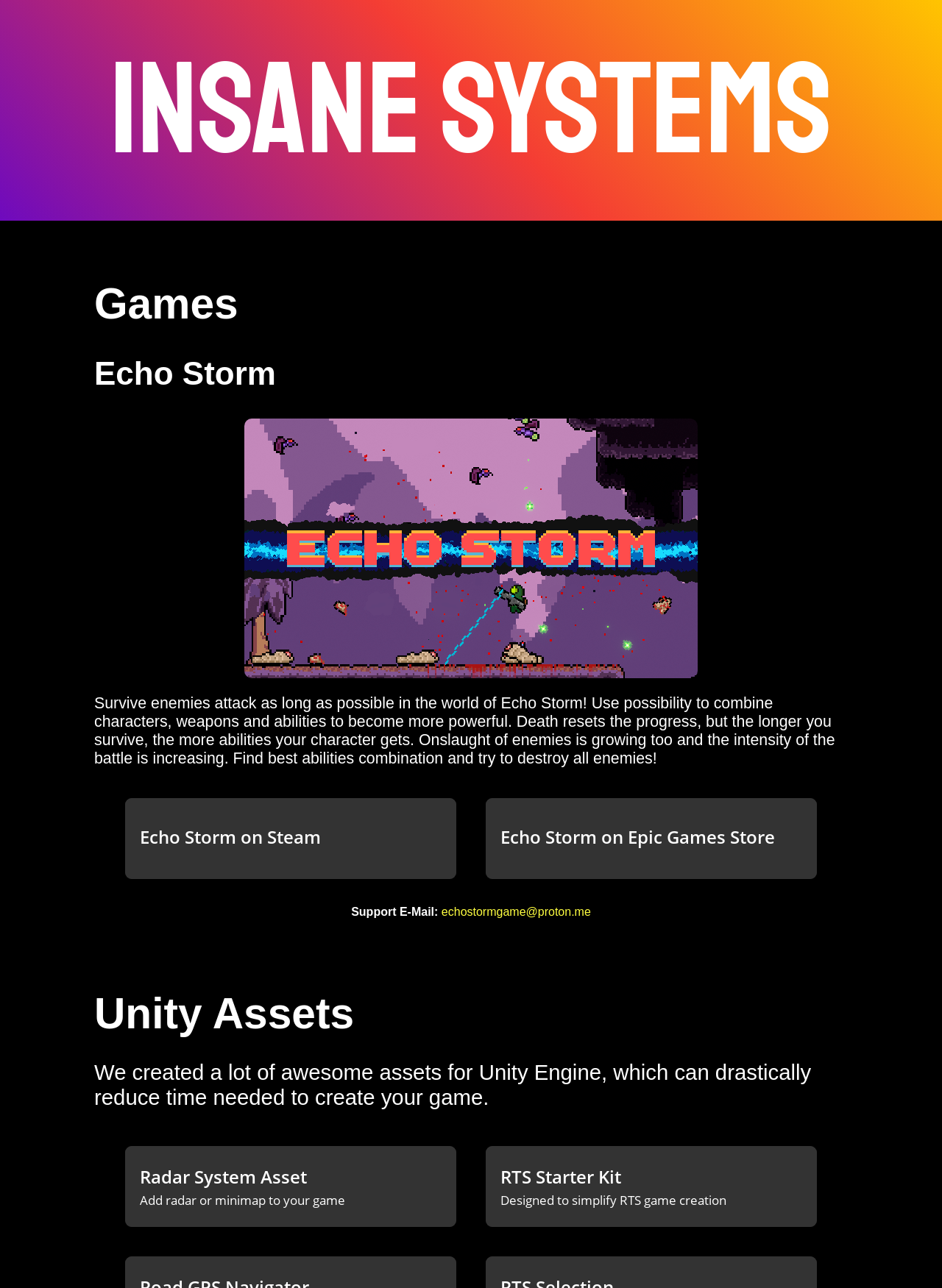Convey a detailed summary of the webpage, mentioning all key elements.

The webpage is about Insane Systems, a game development company. At the top, there is a heading that reads "Games". Below it, another heading "Echo Storm" is positioned, which is likely a game title. To the right of the "Echo Storm" heading, there is an image, possibly a game logo or screenshot.

Below the image, a paragraph of text describes the game Echo Storm, explaining its gameplay mechanics and objectives. The text is positioned in the middle of the page, spanning almost the entire width.

Underneath the game description, there are two links to purchase the game on Steam and Epic Games Store, positioned side by side. Below these links, there is a section with a heading "Support E-Mail:" and an email address "echostormgame@proton.me" to contact the game developers.

Further down, there is another heading "Unity Assets", which is likely a section about game development assets created by Insane Systems. Below this heading, a paragraph of text explains the benefits of using these assets for game development.

The webpage also lists two specific Unity assets: "Radar System Asset" and "RTS Starter Kit", each with a brief description. These assets are positioned in two columns, with the "Radar System Asset" on the left and the "RTS Starter Kit" on the right.